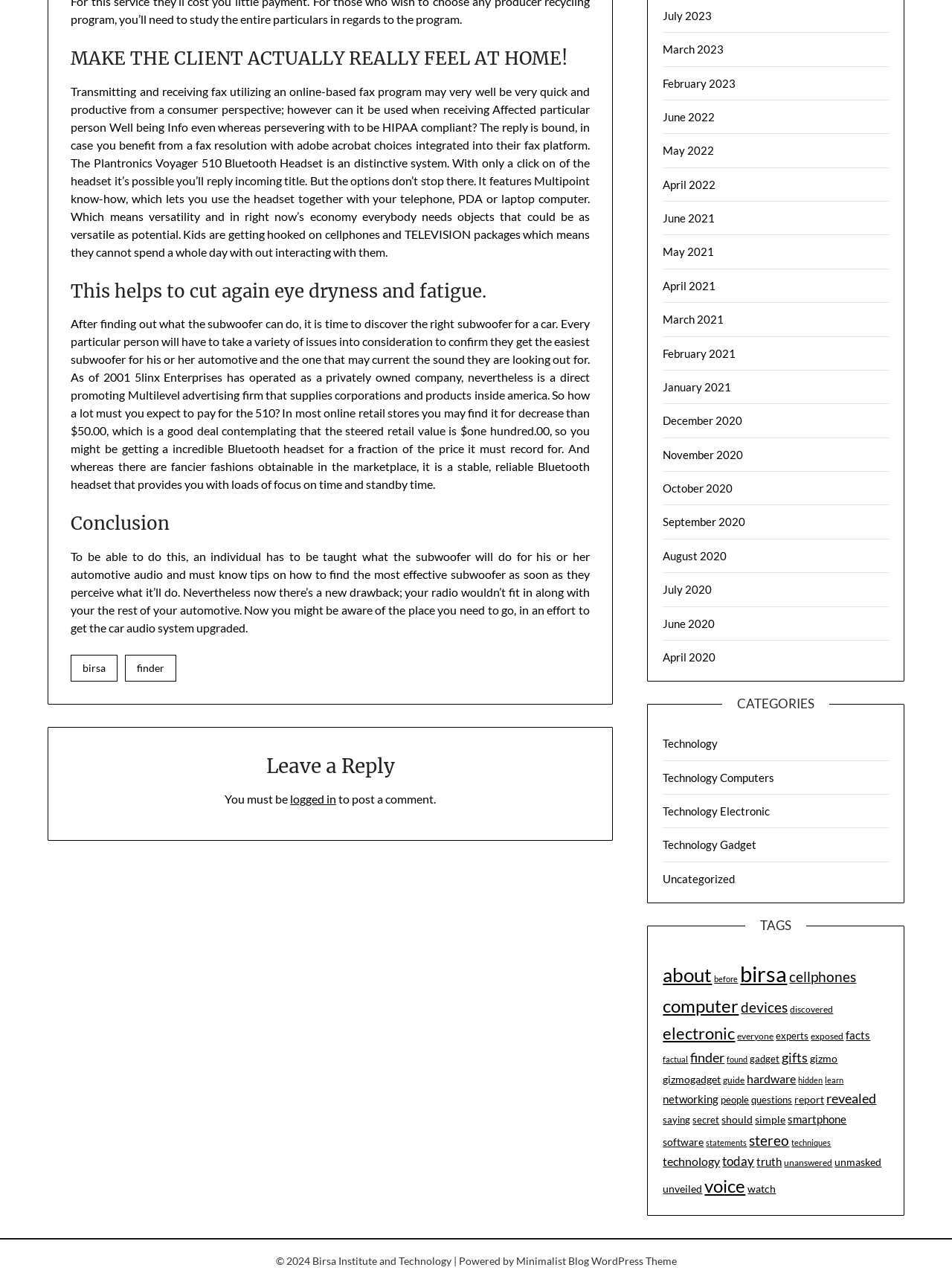What is the name of the Bluetooth headset mentioned in the text?
Please answer the question with as much detail and depth as you can.

The text mentions a Bluetooth headset called Plantronics Voyager 510, which is a product that allows users to answer incoming calls with a click of the headset.